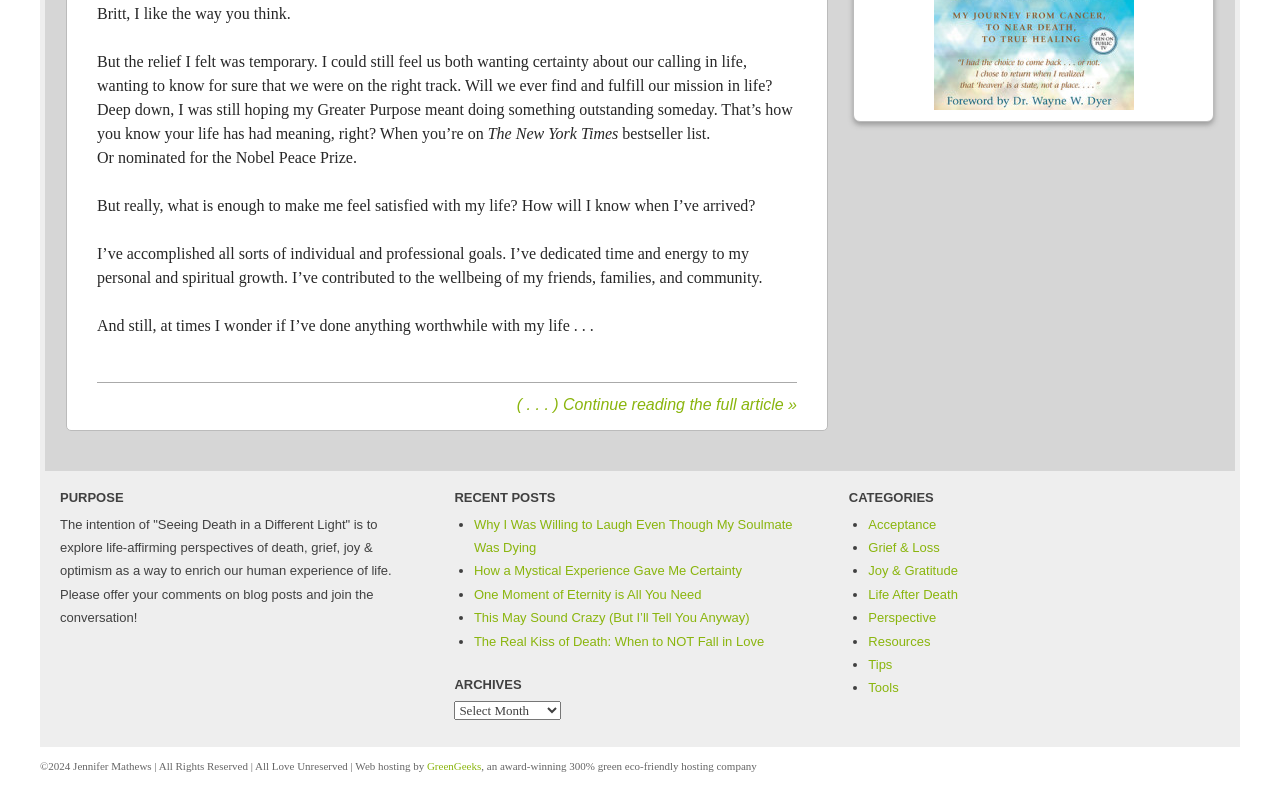Determine the bounding box coordinates for the area that should be clicked to carry out the following instruction: "contact the organization".

None